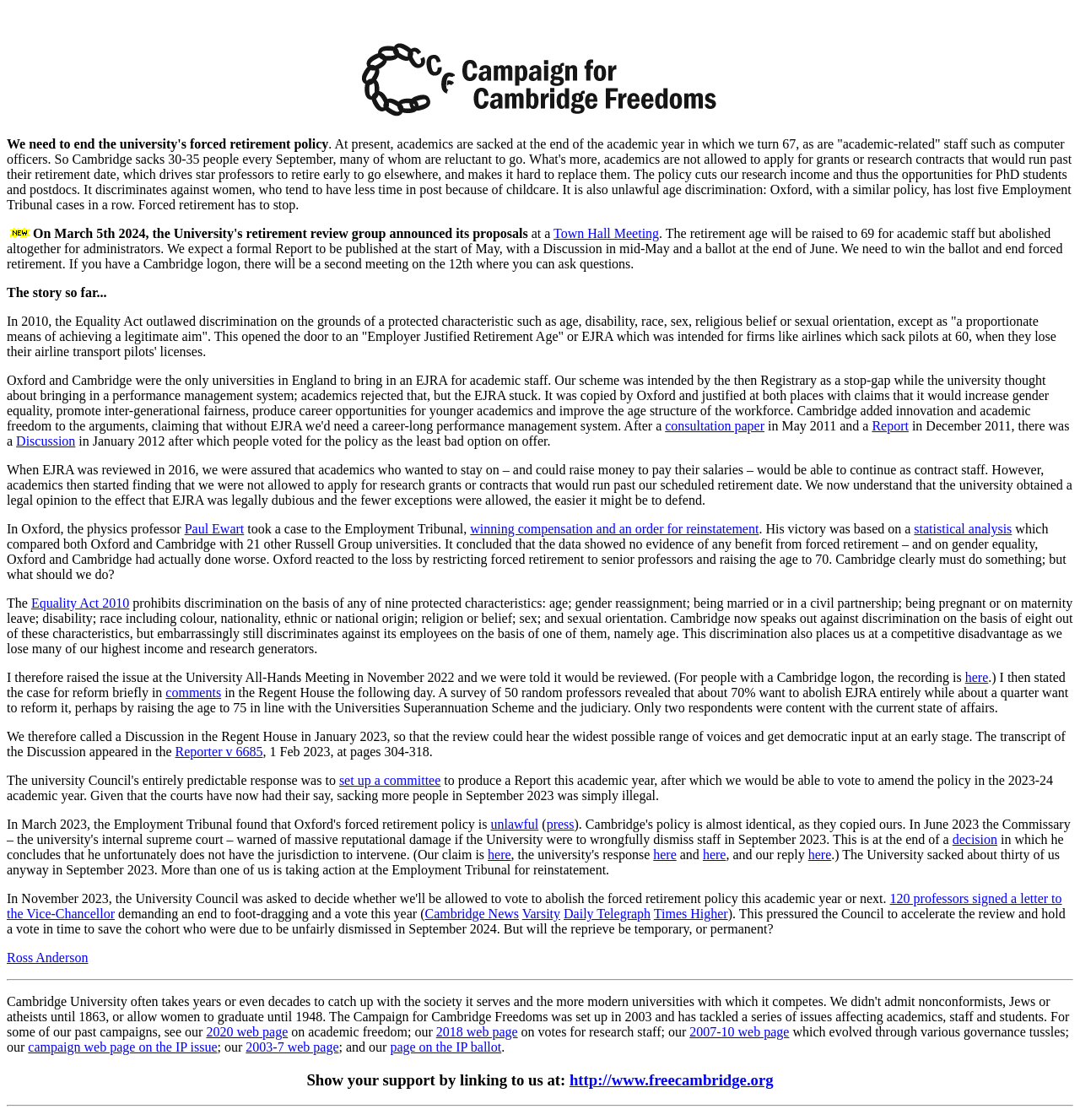Provide the bounding box coordinates of the section that needs to be clicked to accomplish the following instruction: "Check the 'here' link for the University All-Hands Meeting recording."

[0.894, 0.598, 0.915, 0.611]